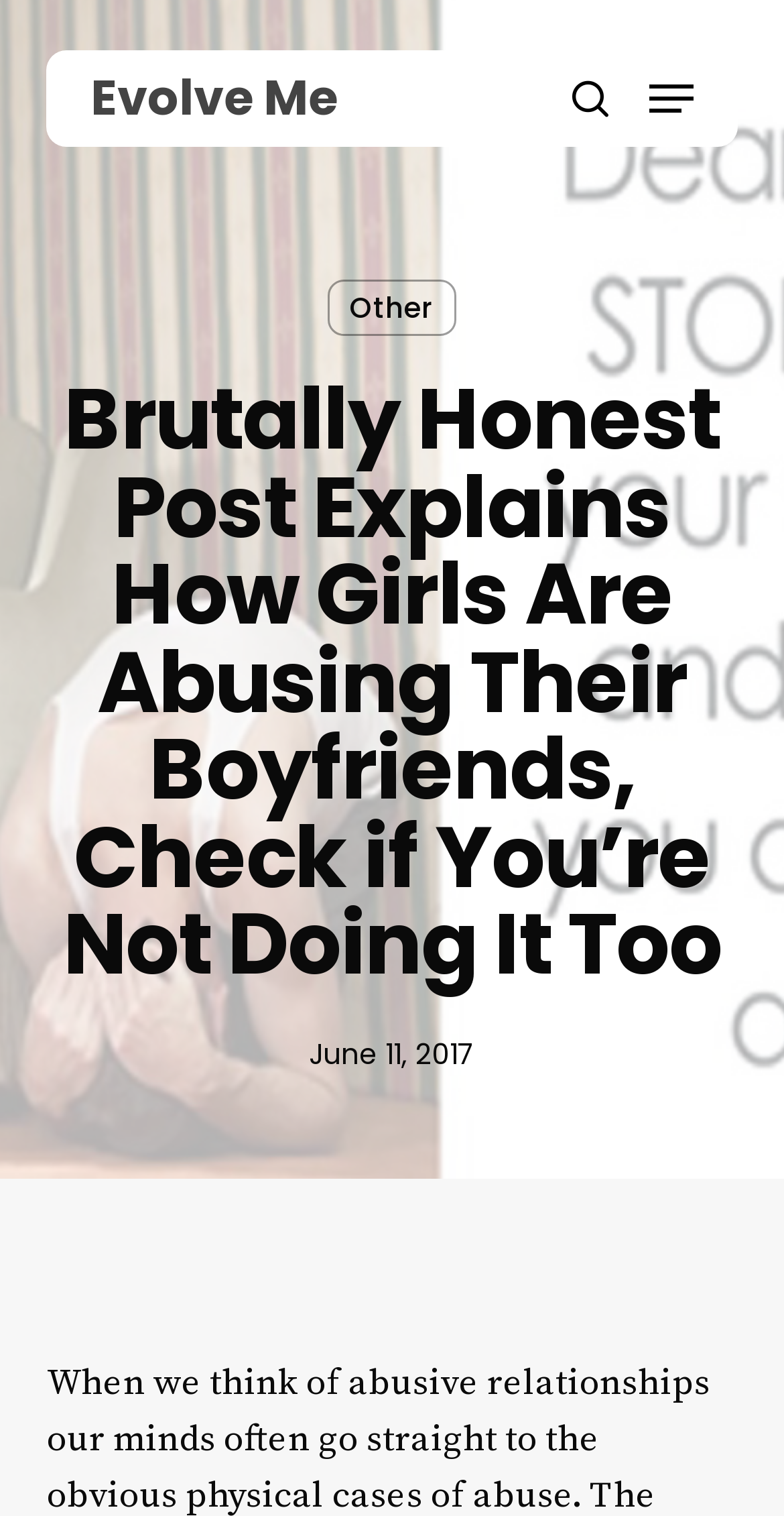Please locate and retrieve the main header text of the webpage.

Brutally Honest Post Explains How Girls Are Abusing Their Boyfriends, Check if You’re Not Doing It Too